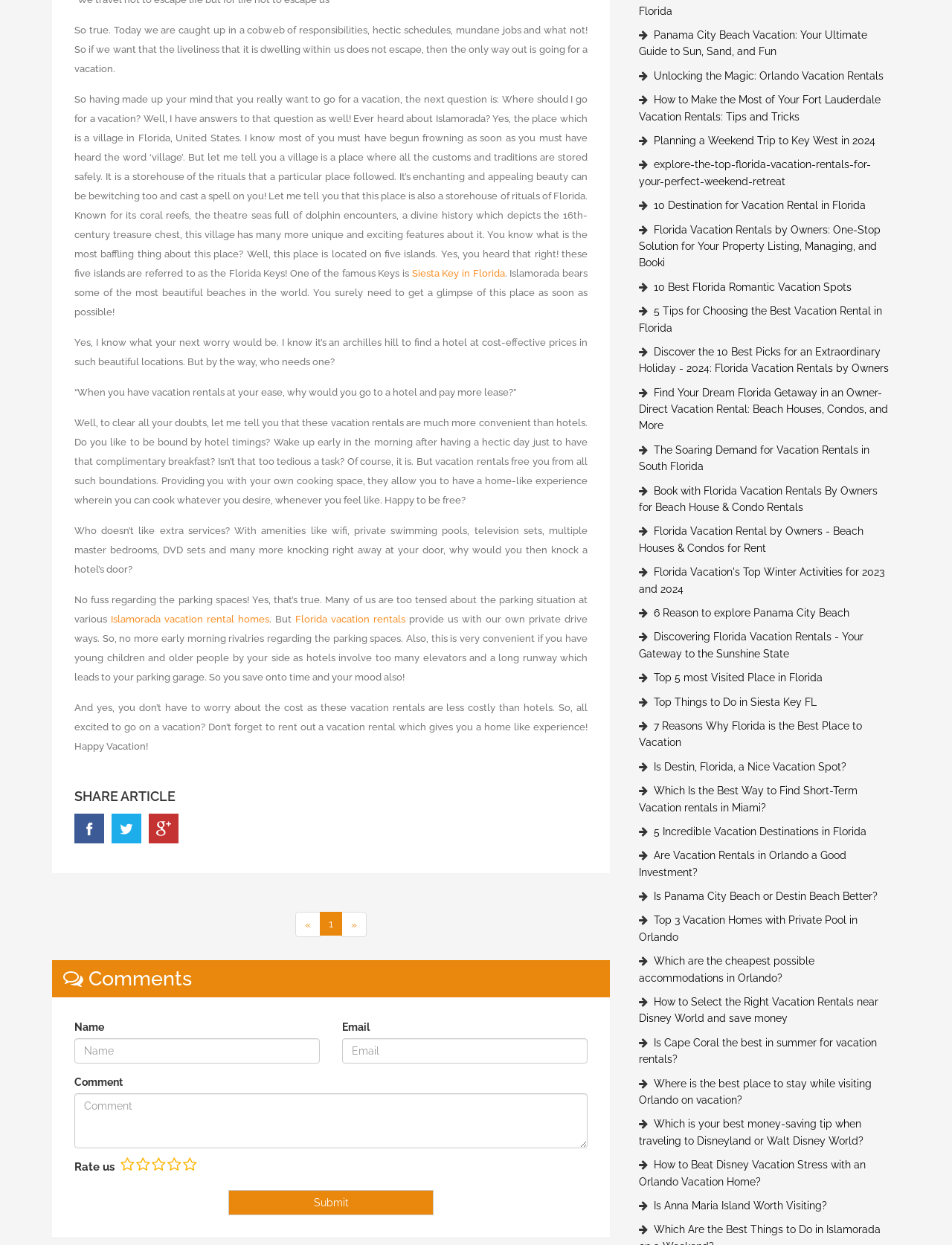Locate the bounding box coordinates of the clickable region necessary to complete the following instruction: "Click on the 'Facebook' link". Provide the coordinates in the format of four float numbers between 0 and 1, i.e., [left, top, right, bottom].

[0.078, 0.654, 0.109, 0.678]